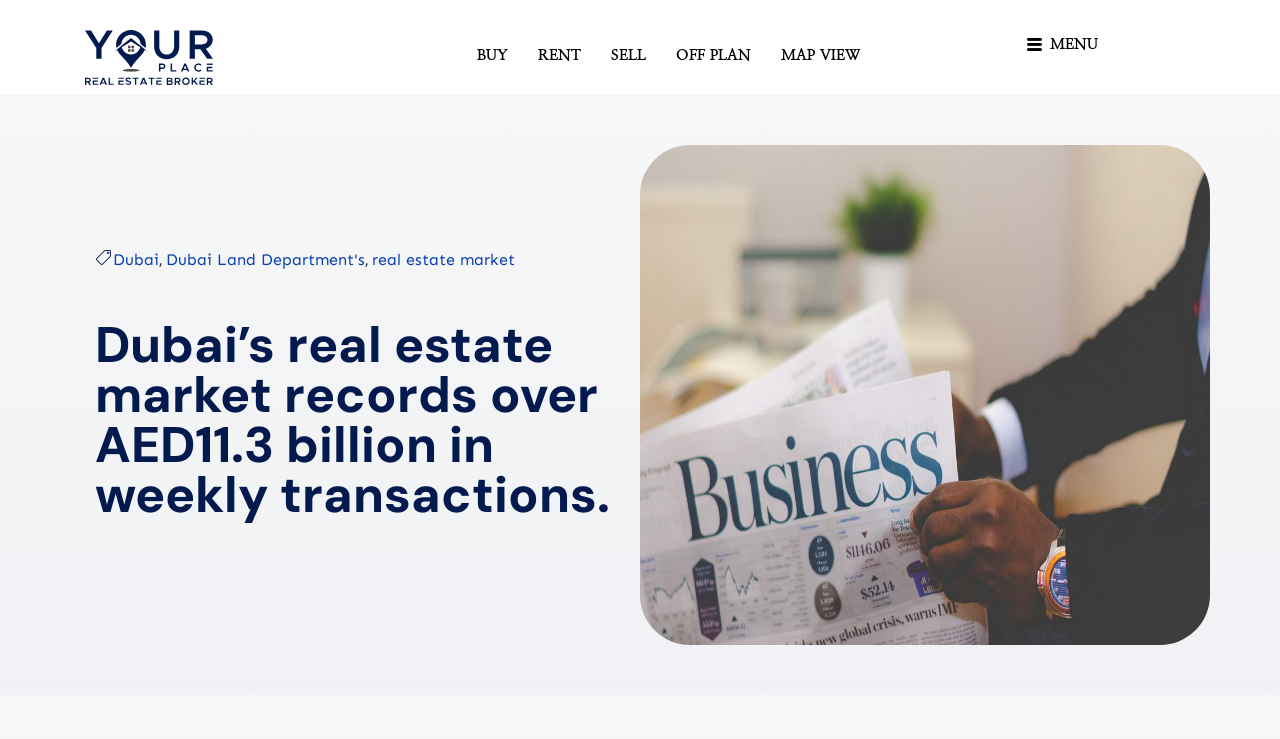Extract the main headline from the webpage and generate its text.

Dubai’s real estate market records over AED11.3 billion in weekly transactions.